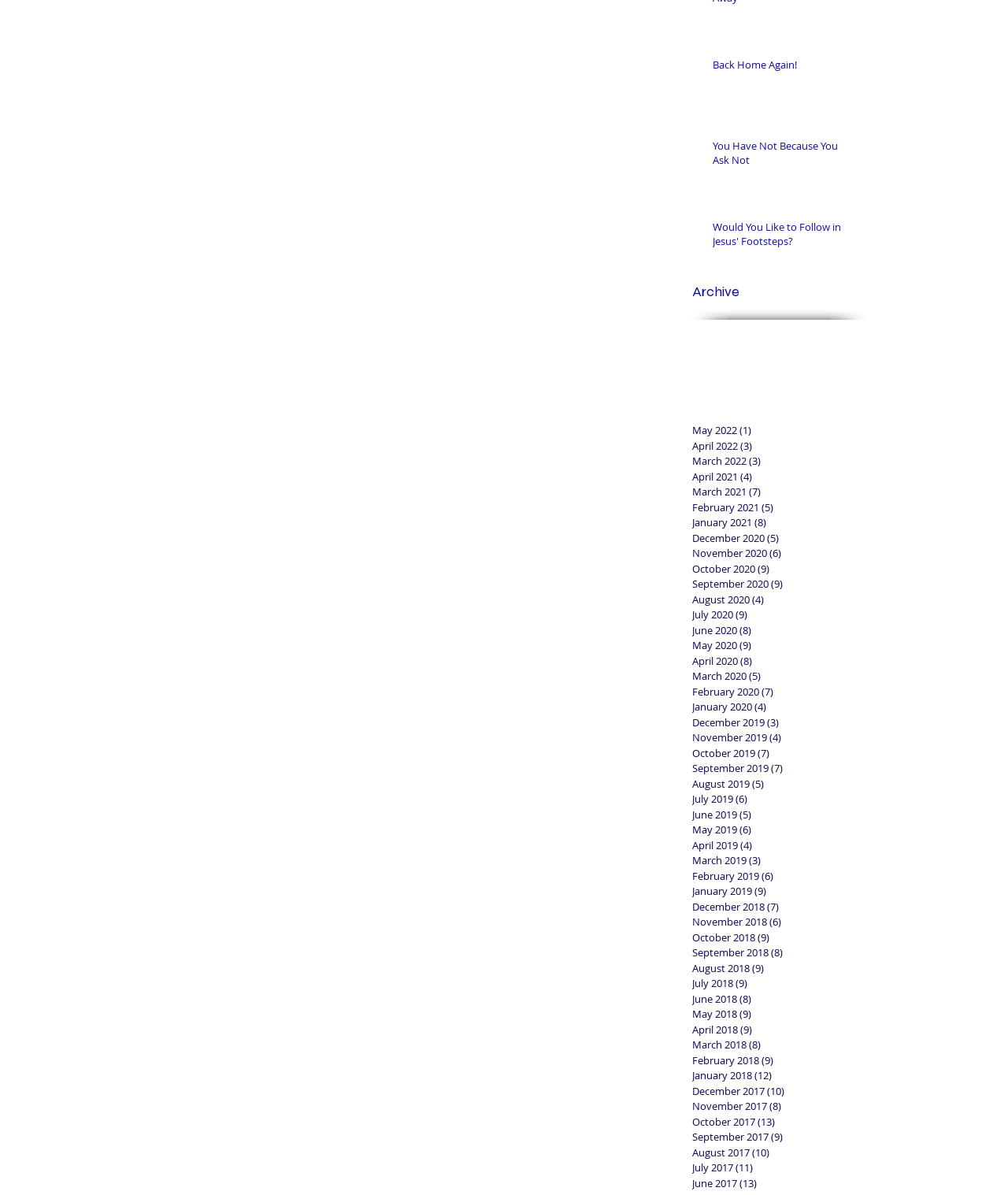Kindly determine the bounding box coordinates for the area that needs to be clicked to execute this instruction: "Read 'Would You Like to Follow in Jesus' Footsteps?' article".

[0.707, 0.184, 0.849, 0.213]